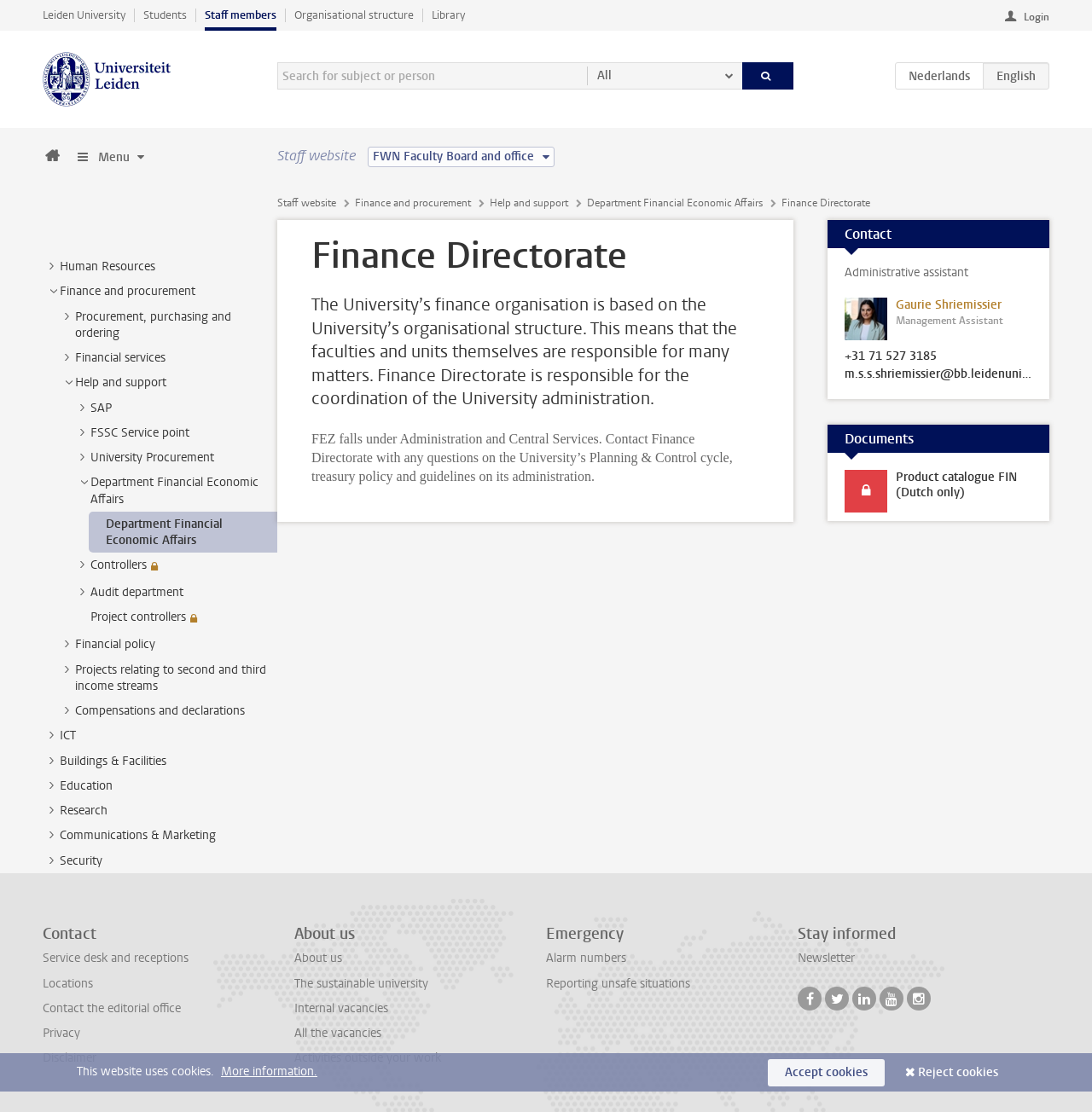Given the webpage screenshot and the description, determine the bounding box coordinates (top-left x, top-left y, bottom-right x, bottom-right y) that define the location of the UI element matching this description: FSSC Service point

[0.083, 0.382, 0.173, 0.396]